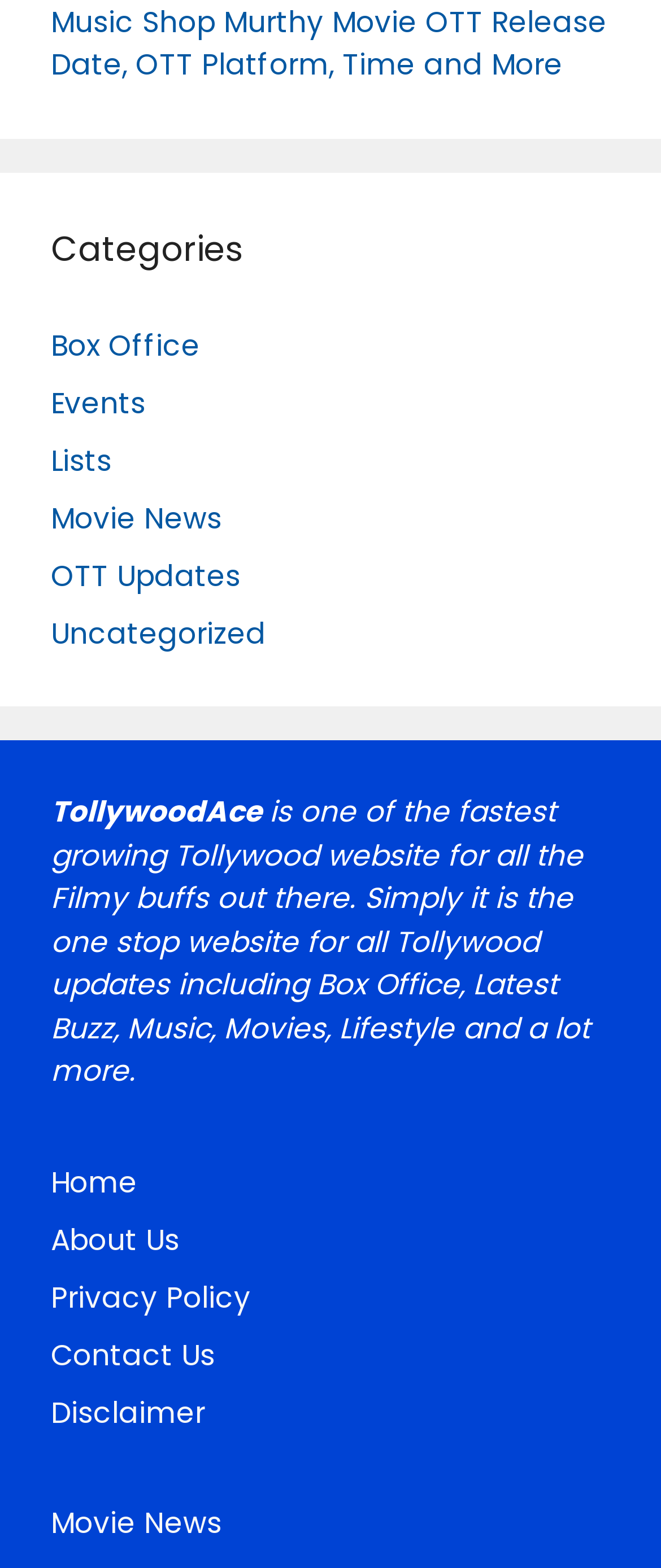How many links are in the footer section?
Provide a comprehensive and detailed answer to the question.

The footer section is located at the bottom of the webpage and contains 6 links: 'Home', 'About Us', 'Privacy Policy', 'Contact Us', 'Disclaimer', and 'Movie News'.